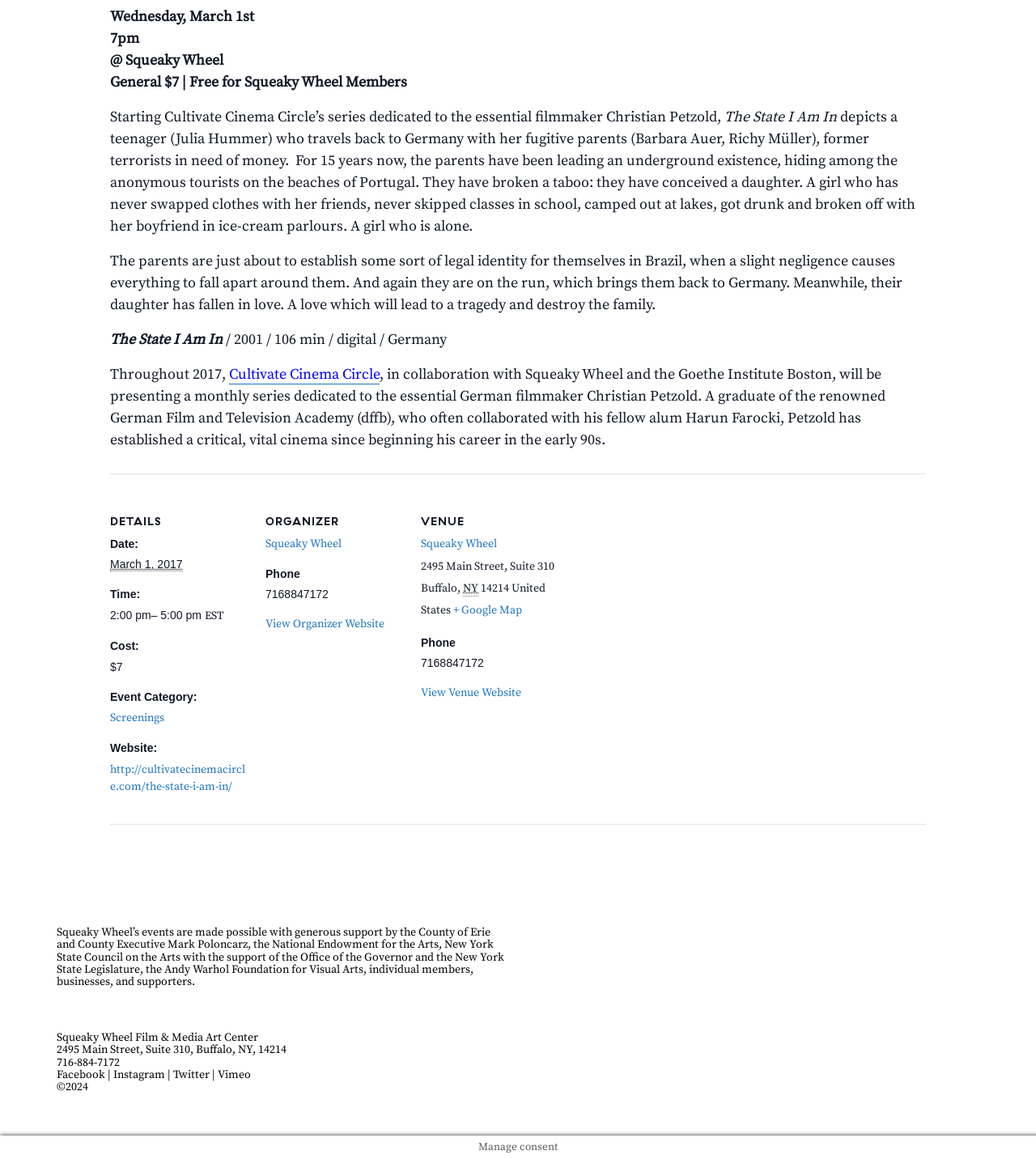Please identify the bounding box coordinates of the element's region that should be clicked to execute the following instruction: "Click the link to view the event details". The bounding box coordinates must be four float numbers between 0 and 1, i.e., [left, top, right, bottom].

[0.106, 0.658, 0.237, 0.685]